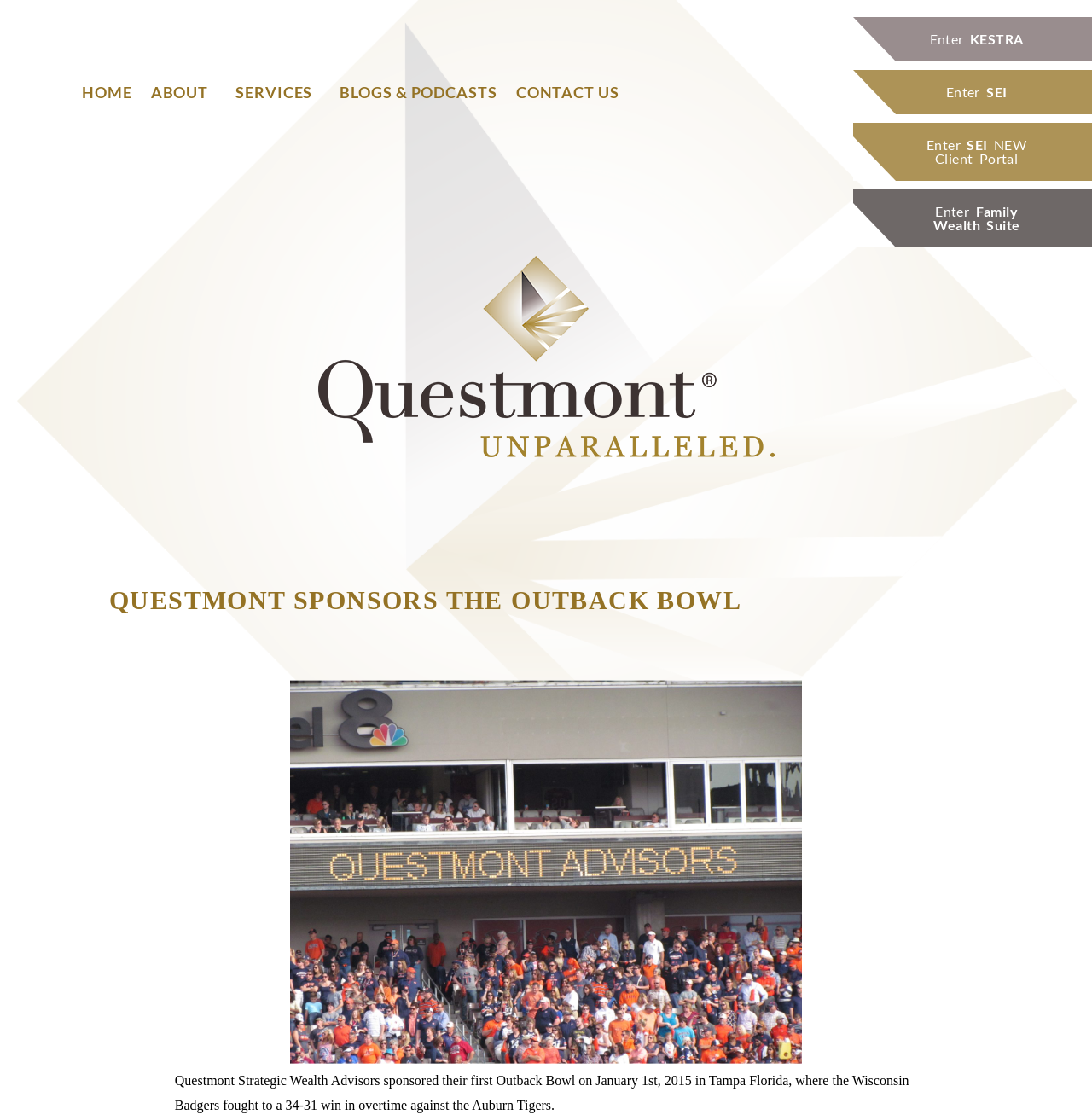What is the type of the element with the text 'Enter KESTRA'?
Answer the question with a single word or phrase derived from the image.

link